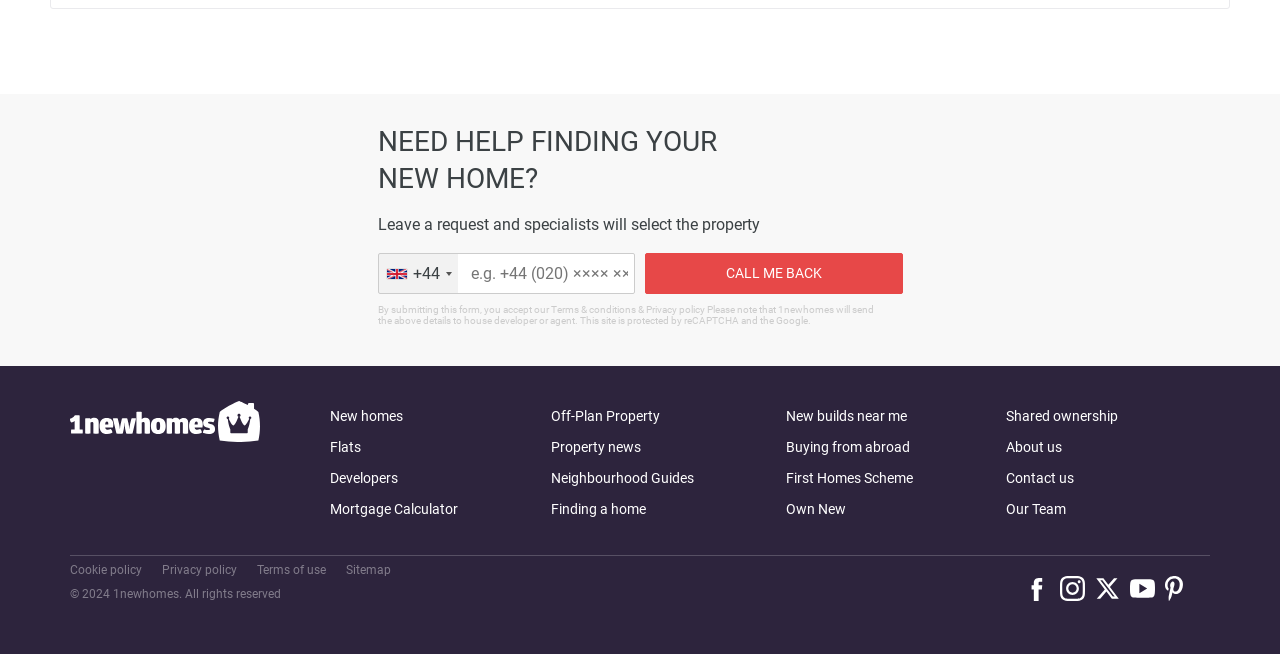Using the provided description parent_node: New homes title="1newhomes.com", find the bounding box coordinates for the UI element. Provide the coordinates in (top-left x, top-left y, bottom-right x, bottom-right y) format, ensuring all values are between 0 and 1.

[0.055, 0.613, 0.203, 0.803]